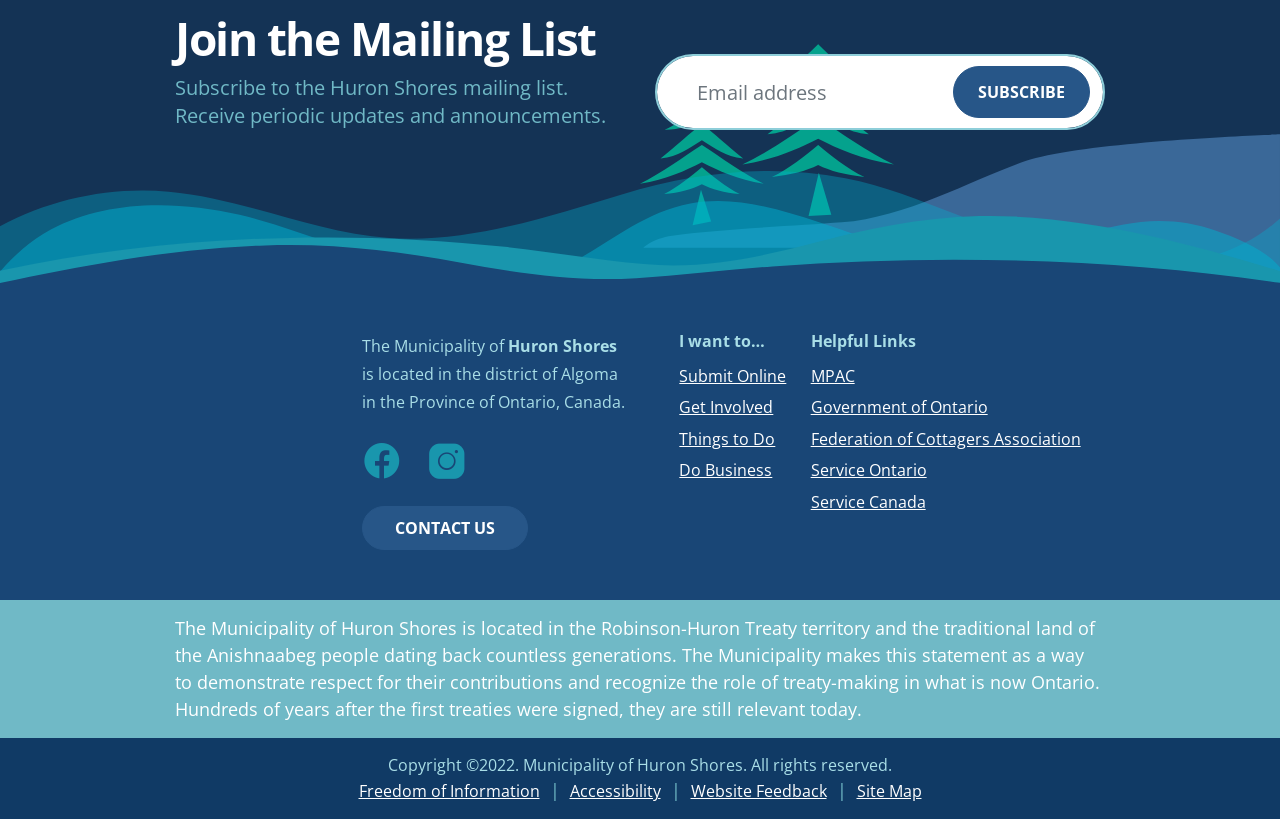Identify the bounding box coordinates of the area you need to click to perform the following instruction: "Contact us".

[0.283, 0.618, 0.412, 0.671]